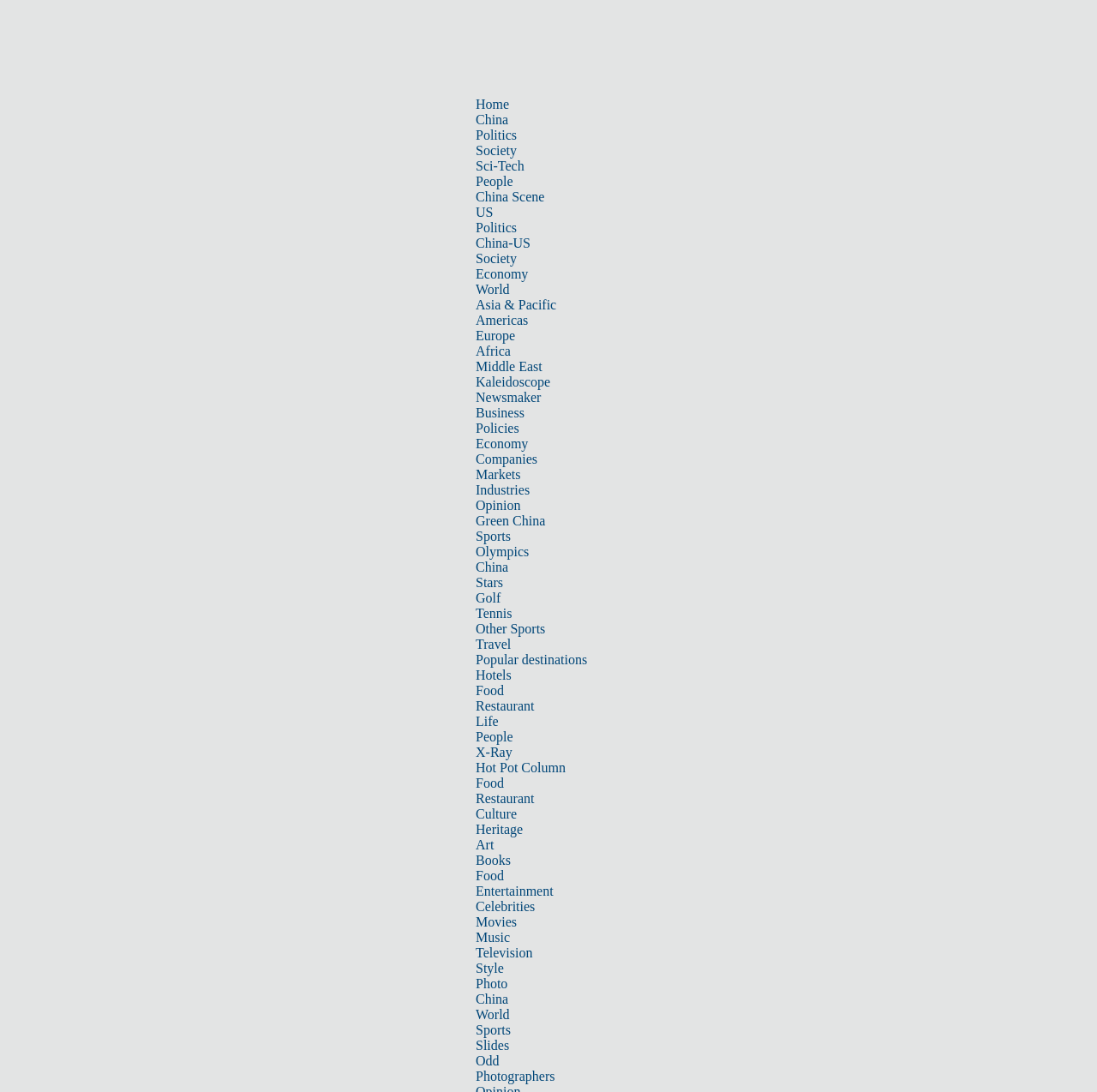Give a one-word or short phrase answer to this question: 
What is the category of the link 'Kaleidoscope'?

Life